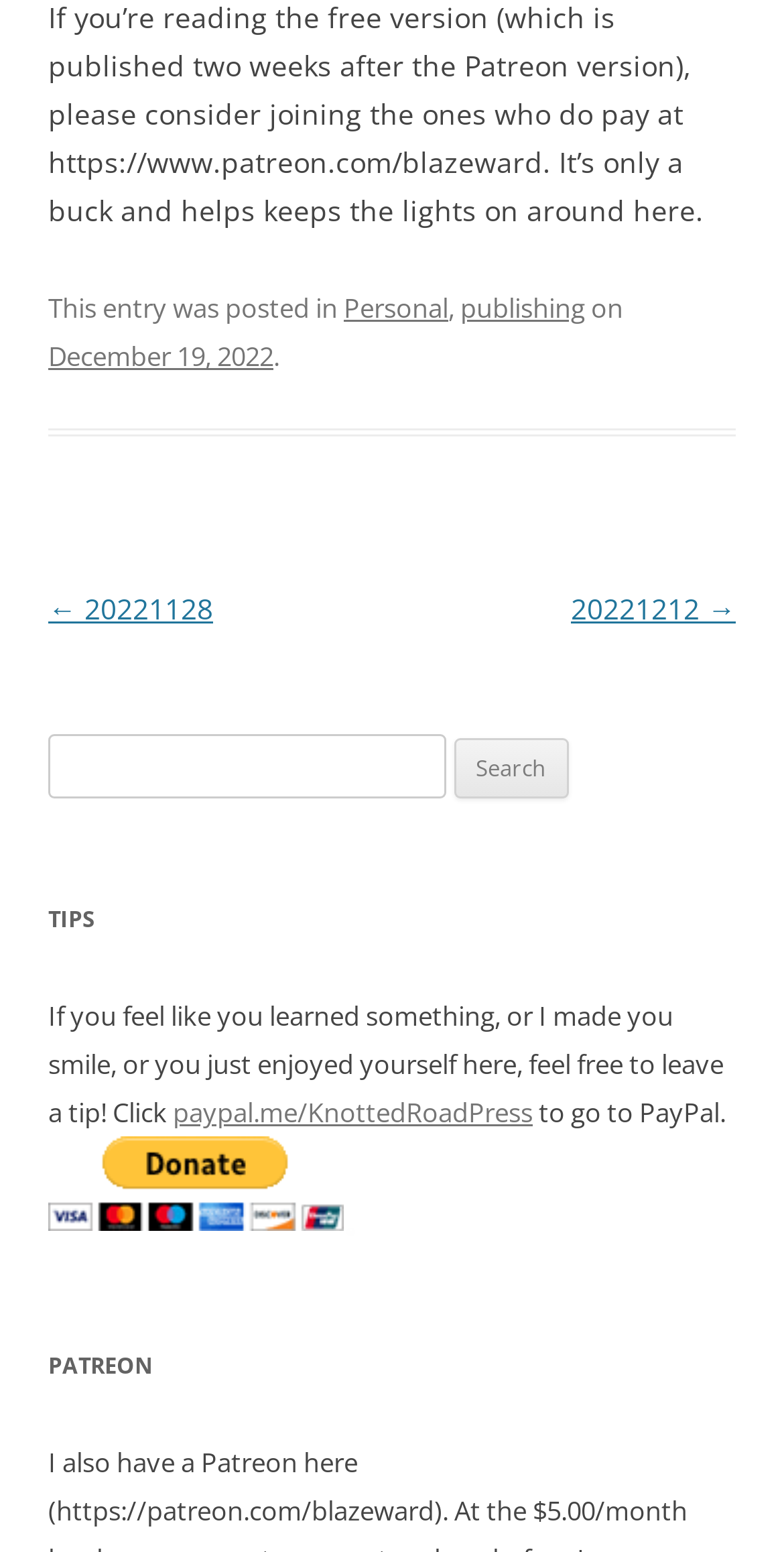Respond with a single word or phrase:
How many navigation links are there?

2